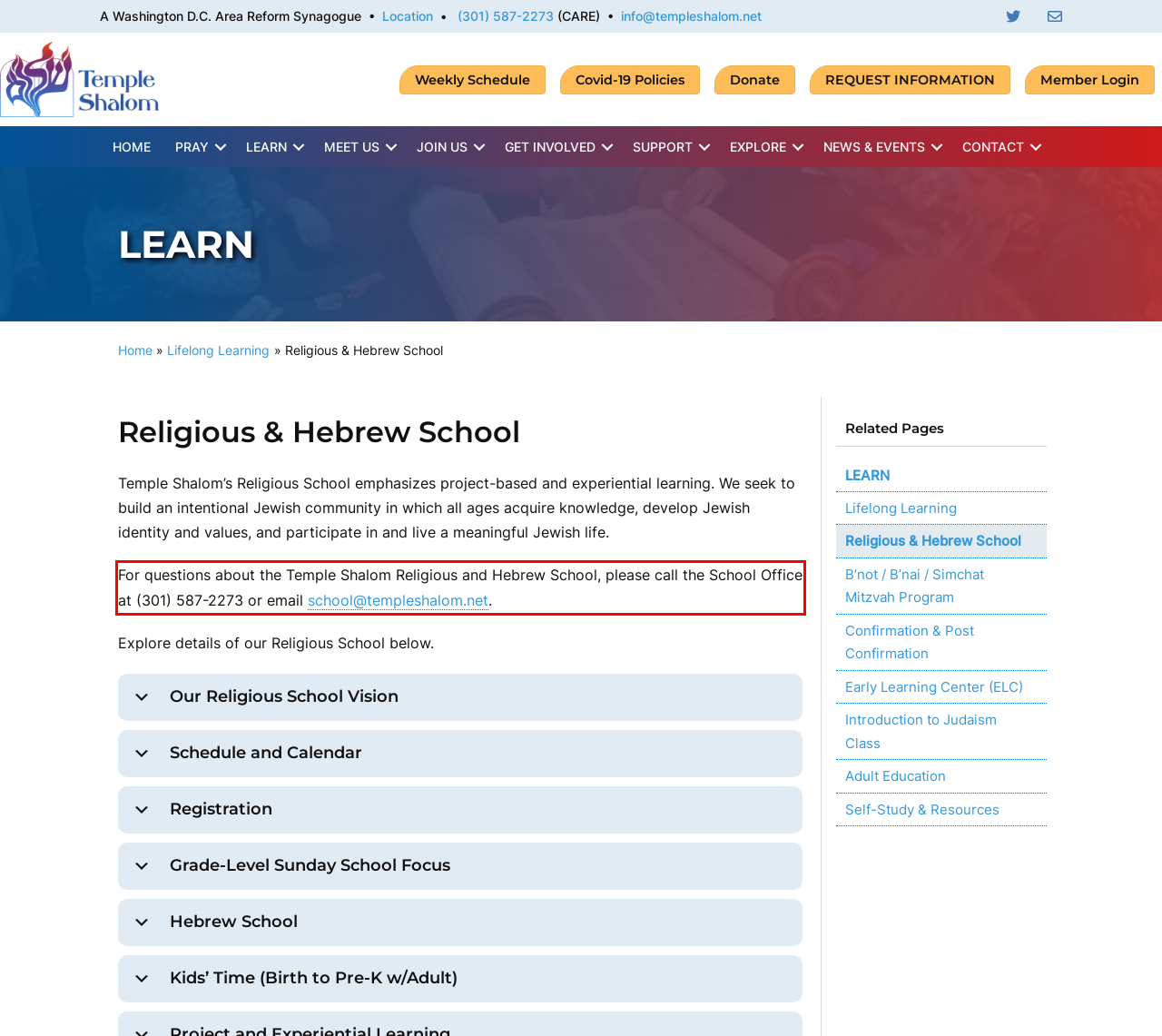You are provided with a screenshot of a webpage featuring a red rectangle bounding box. Extract the text content within this red bounding box using OCR.

For questions about the Temple Shalom Religious and Hebrew School, please call the School Office at (301) 587-2273 or email ten.molahselpmet@loohcs.